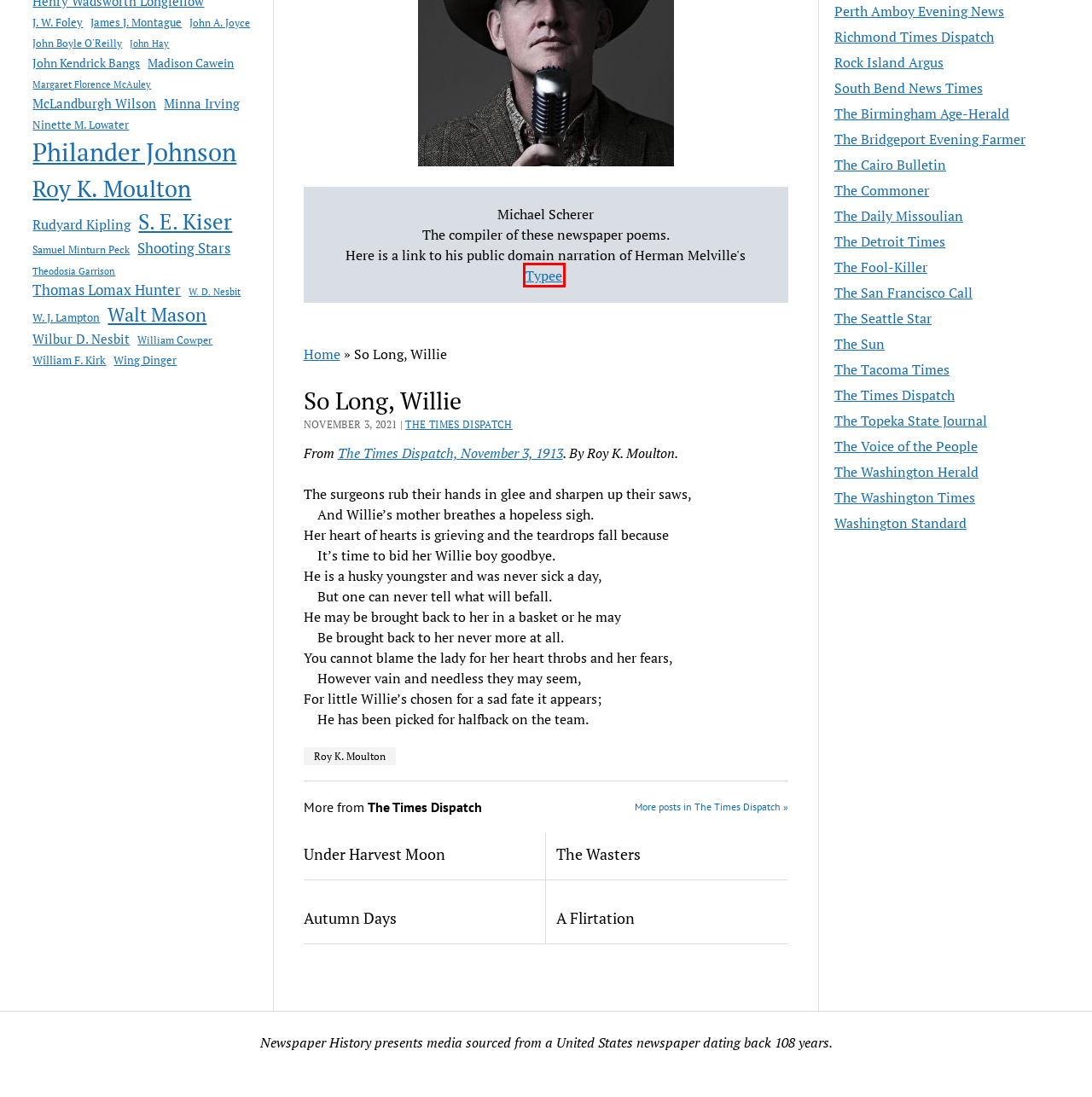Check out the screenshot of a webpage with a red rectangle bounding box. Select the best fitting webpage description that aligns with the new webpage after clicking the element inside the bounding box. Here are the candidates:
A. A Flirtation - Newspaper History
B. Perth Amboy Evening News Archives - Newspaper History
C. LibriVox
D. The Fool-Killer Archives - Newspaper History
E. The San Francisco Call Archives - Newspaper History
F. Rock Island Argus Archives - Newspaper History
G. S. E. Kiser Archives - Newspaper History
H. The Topeka State Journal Archives - Newspaper History

C